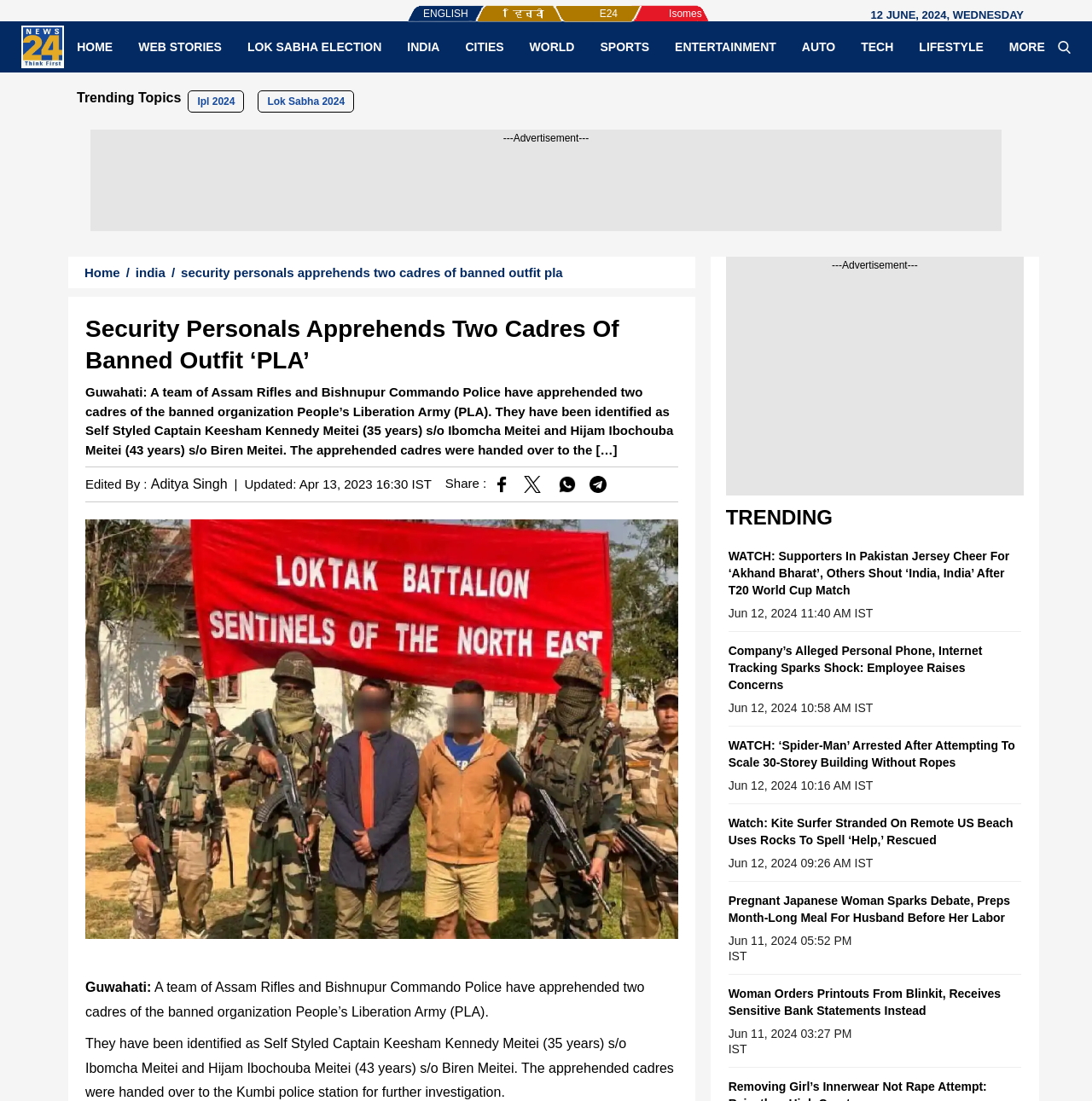What is the organization that apprehended the two cadres?
Use the screenshot to answer the question with a single word or phrase.

Assam Rifles and Bishnupur Commando Police